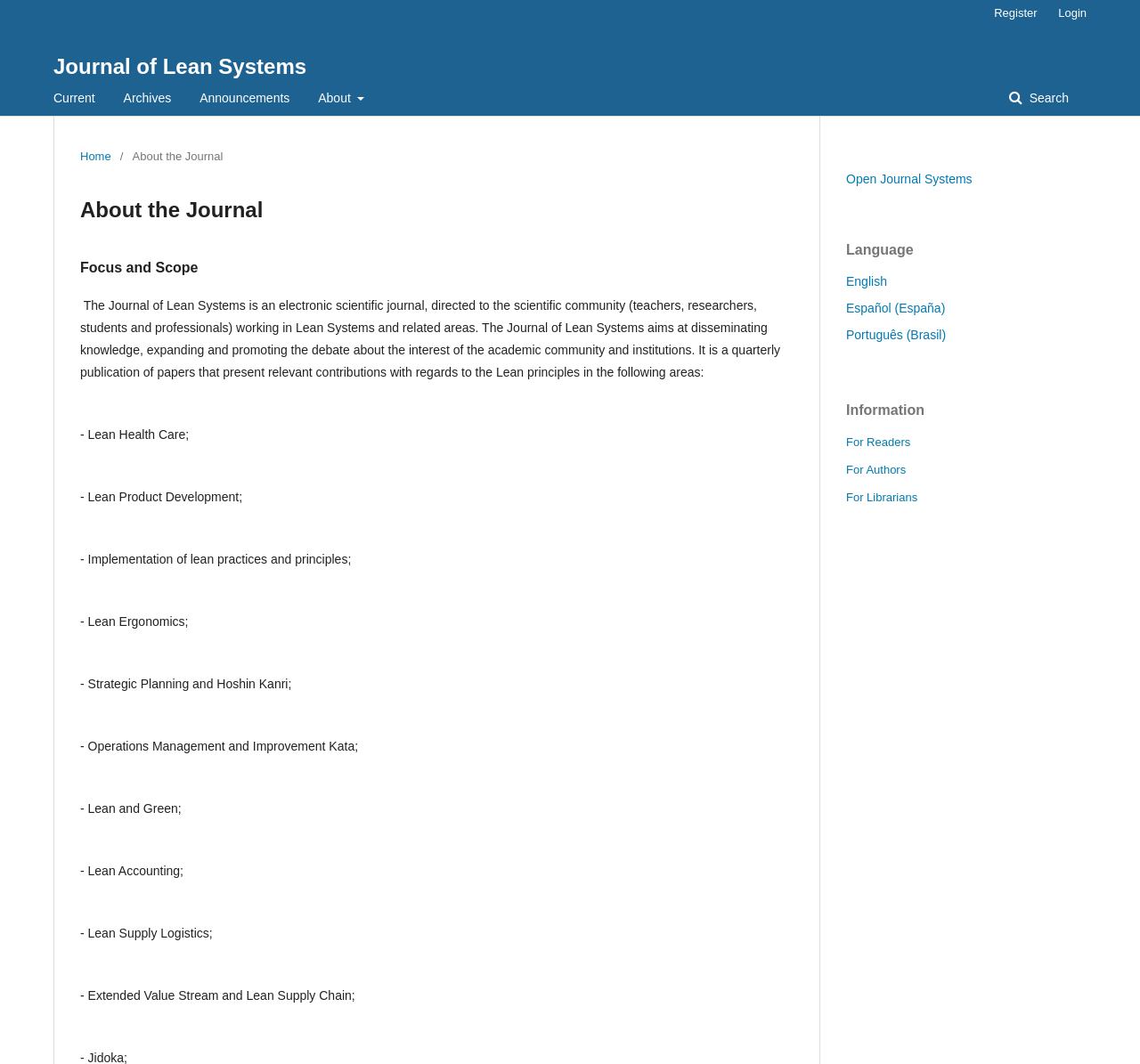Show the bounding box coordinates for the HTML element described as: "Journal of Lean Systems".

[0.047, 0.043, 0.269, 0.082]